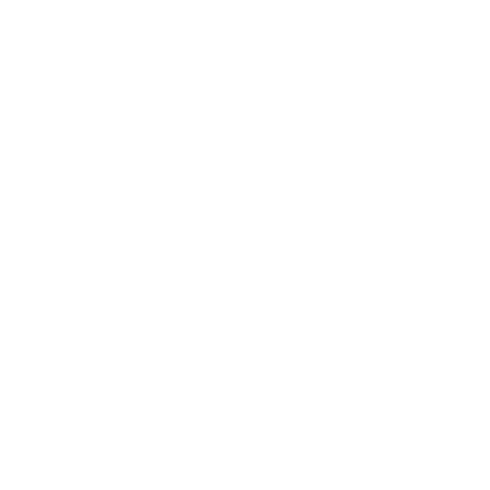What is the theme of the 'COVER STORIES' presentation?
Please provide a single word or phrase as your answer based on the image.

Enhancing social media strategies